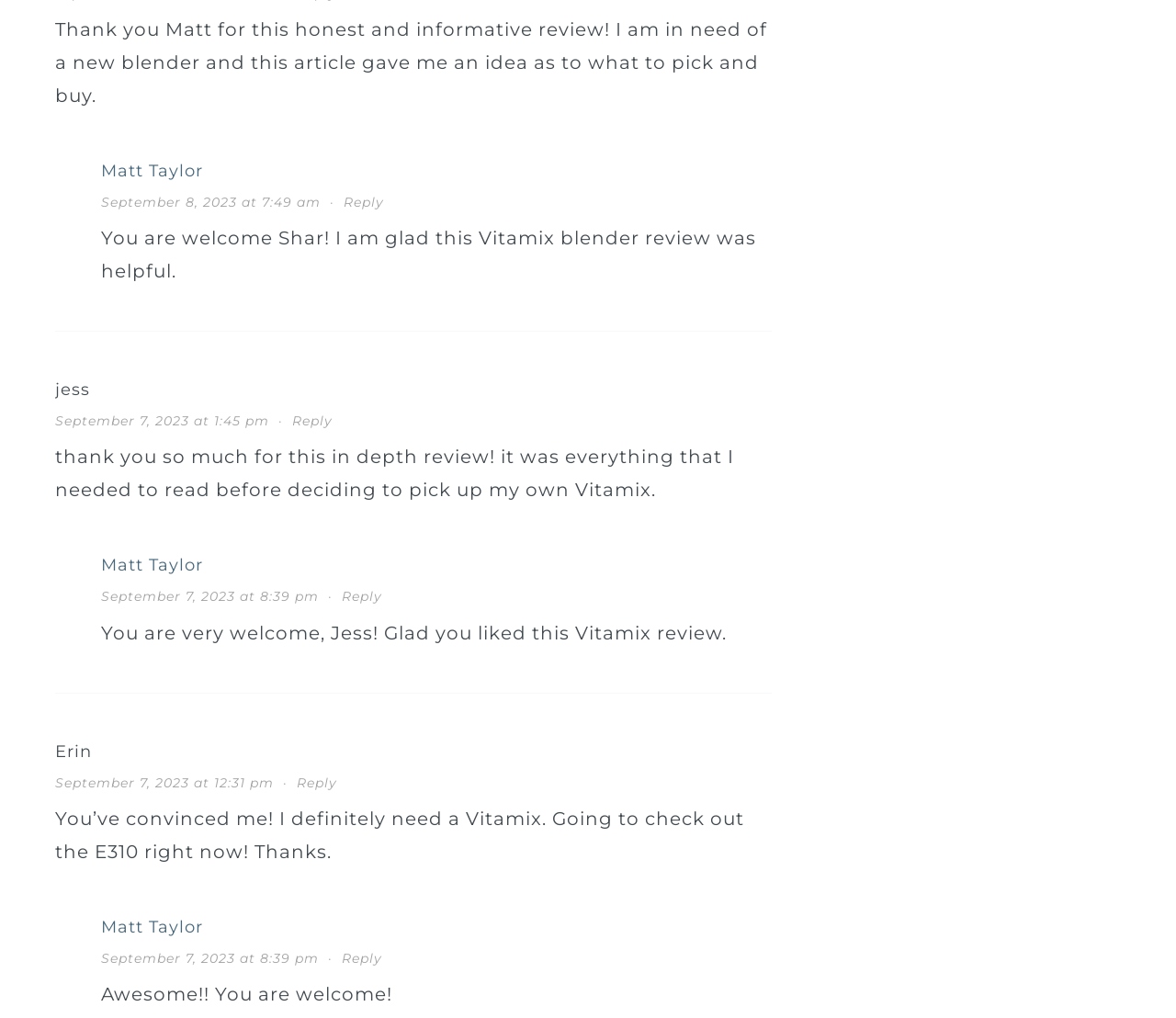Could you indicate the bounding box coordinates of the region to click in order to complete this instruction: "View the 'Turkey Office' address".

None